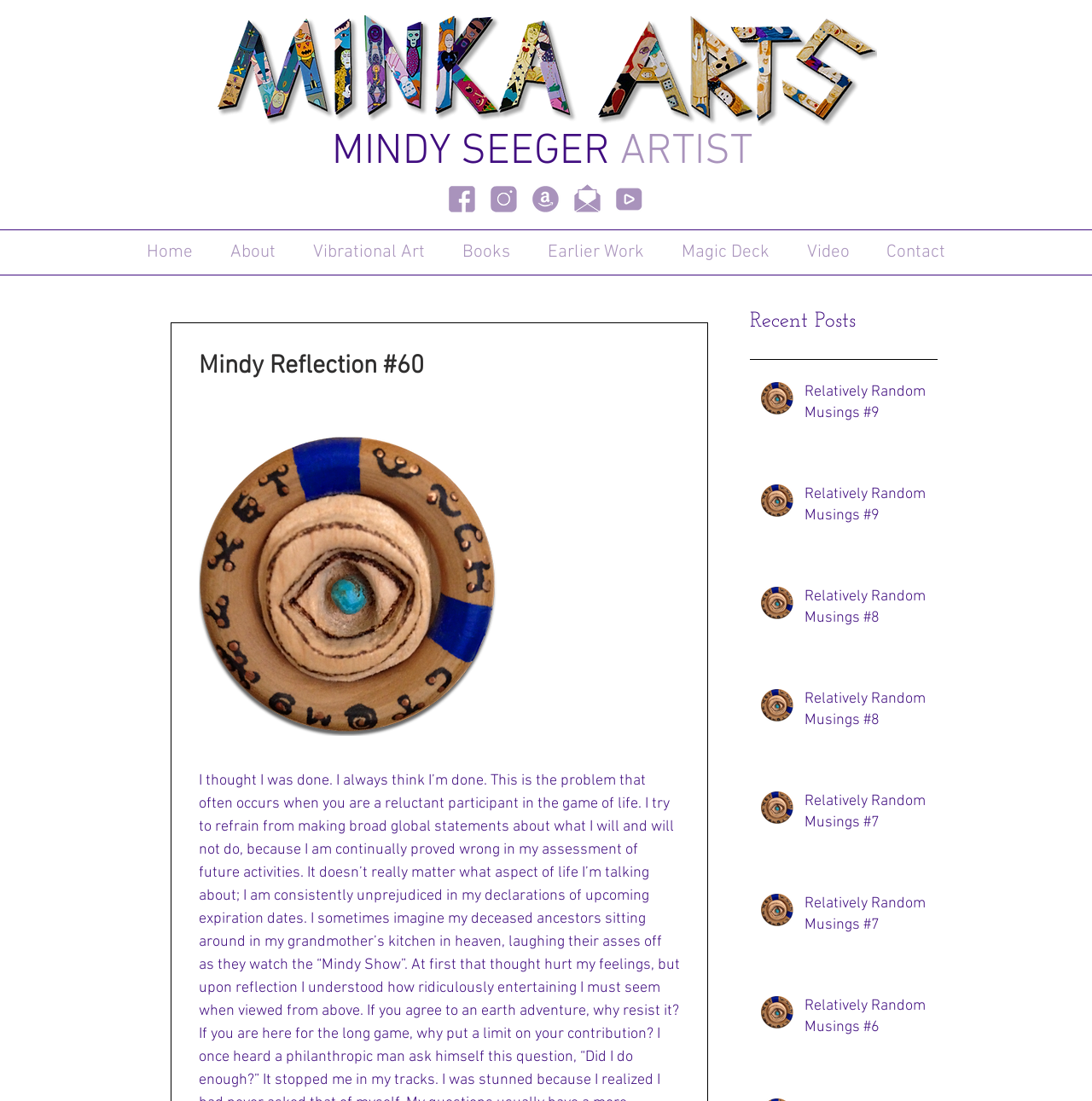What is the title of the recent post? Based on the screenshot, please respond with a single word or phrase.

Relatively Random Musings #9